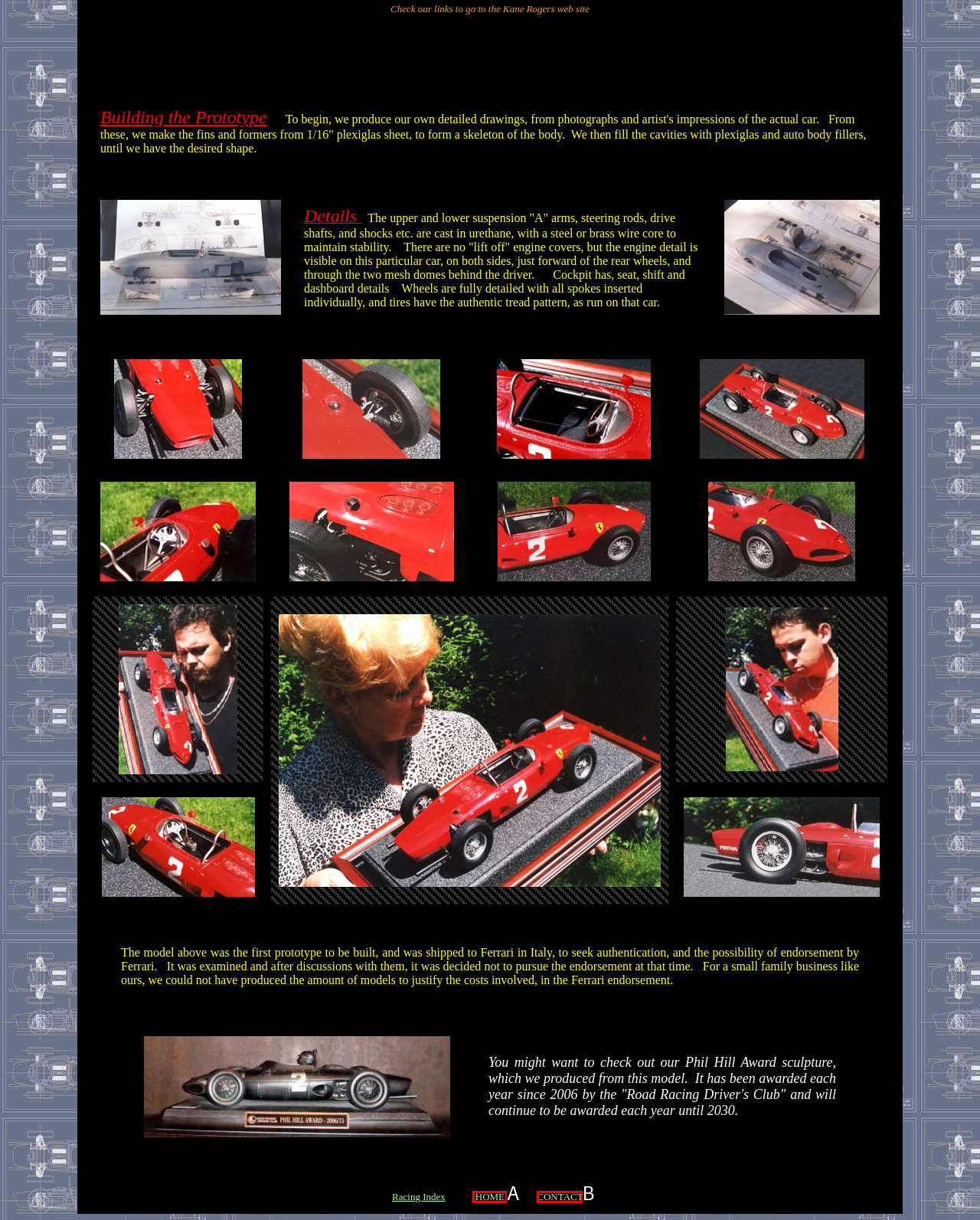Determine which option fits the following description: HOME
Answer with the corresponding option's letter directly.

A